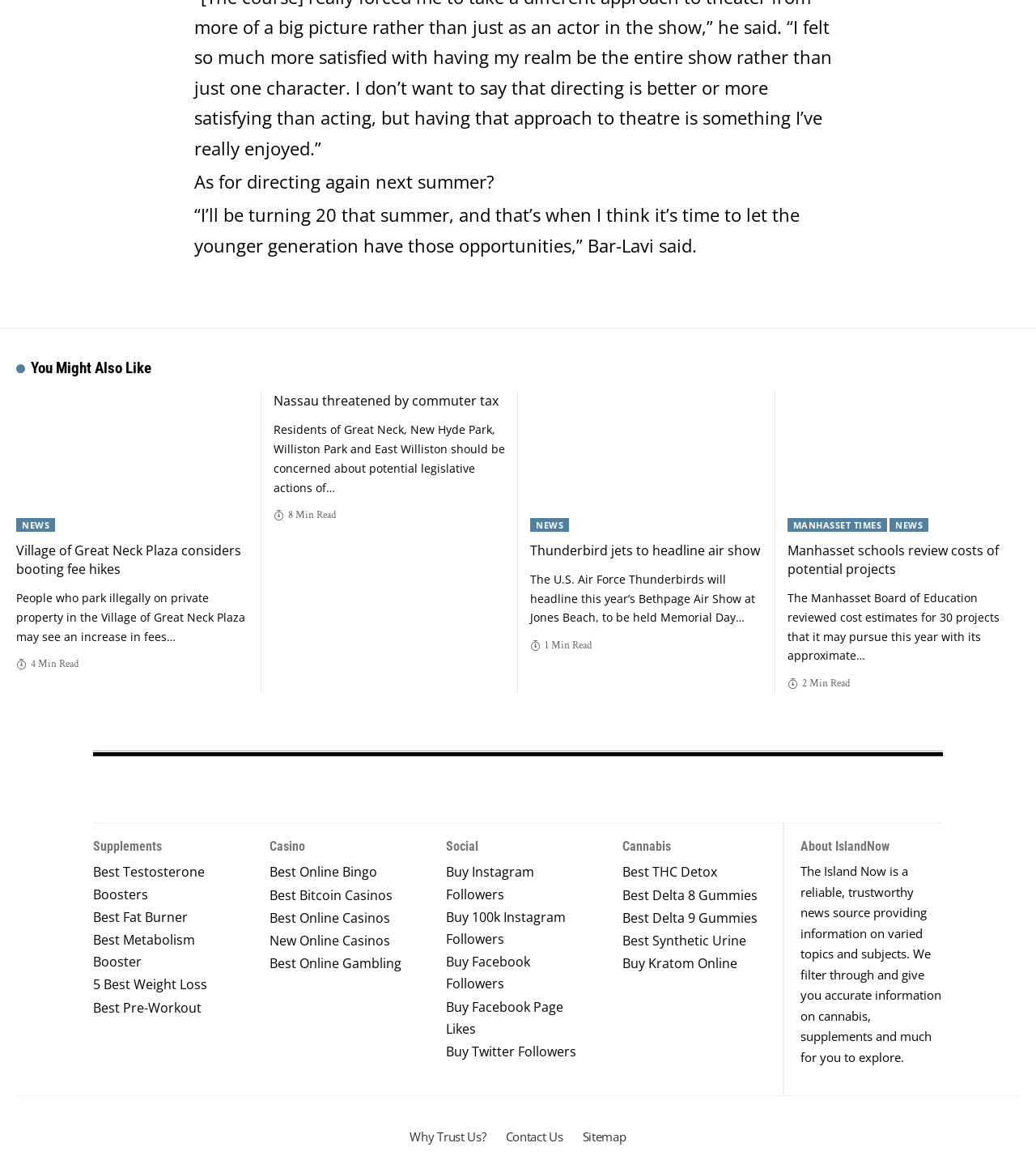Please find the bounding box coordinates of the element's region to be clicked to carry out this instruction: "Click on 'You Might Also Like'".

[0.016, 0.31, 0.146, 0.323]